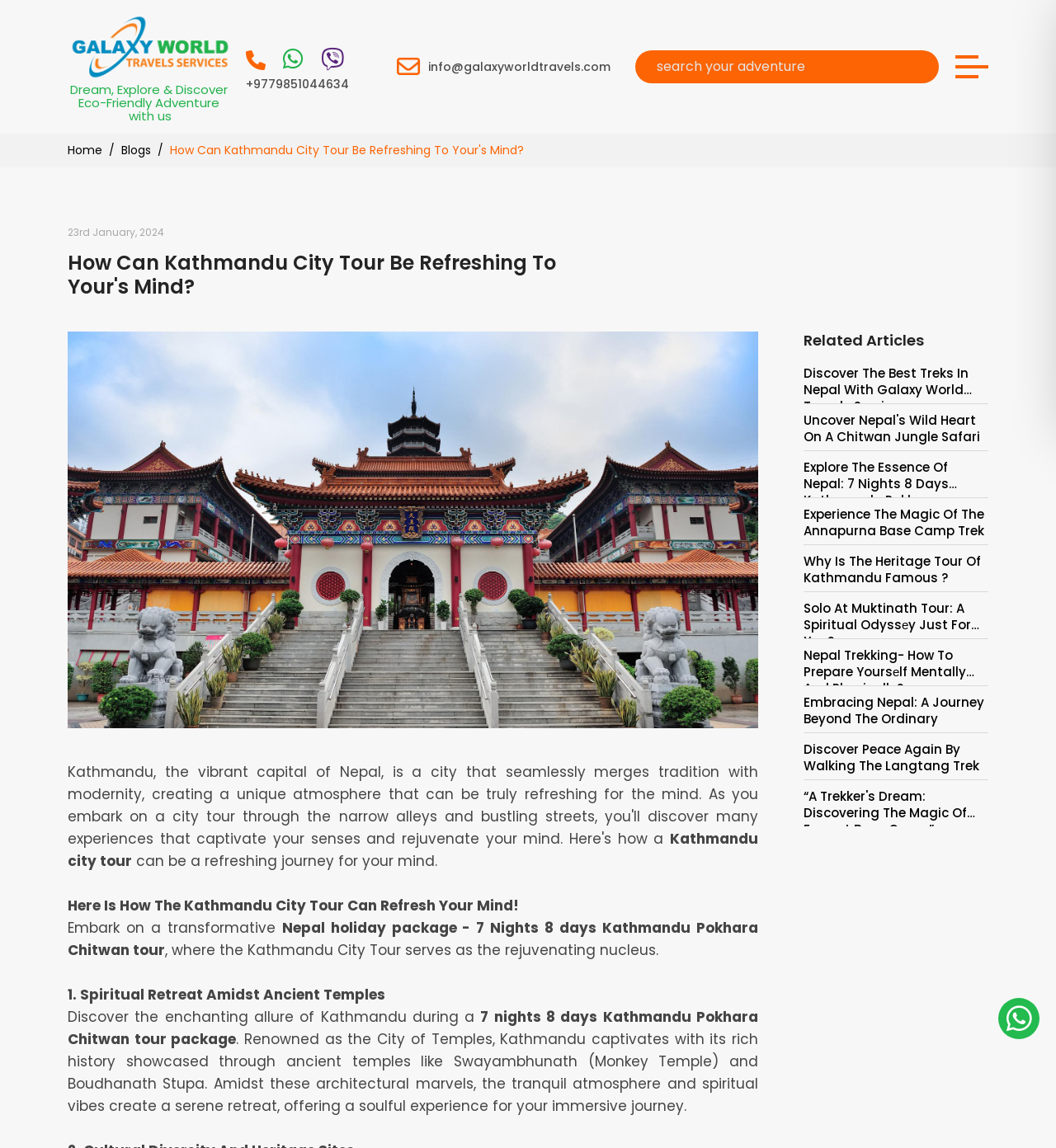Analyze the image and provide a detailed answer to the question: What is the phone number?

The phone number can be found at the top right corner of the webpage, next to the social media icons, which is '+9779851044634'.